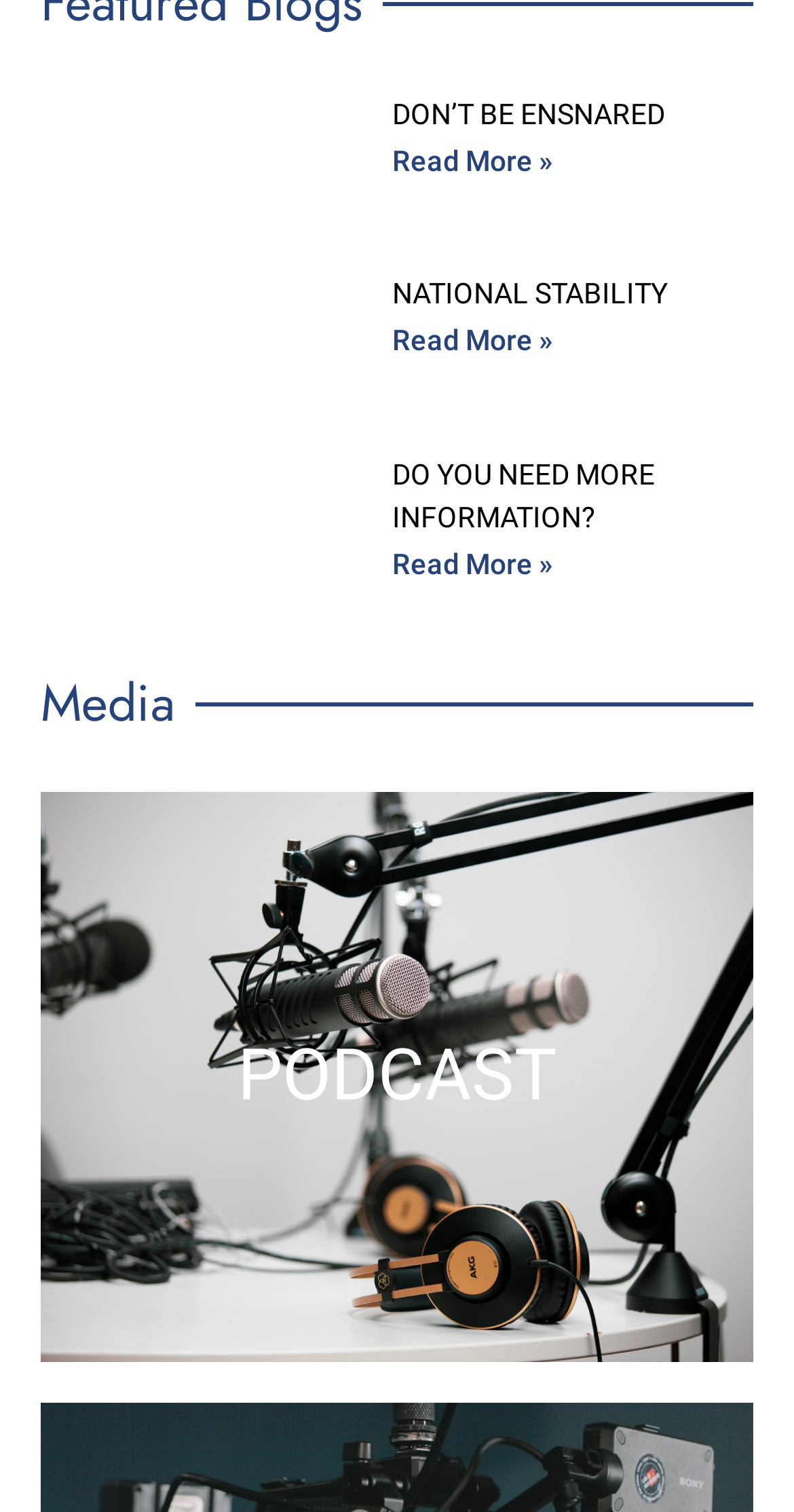Could you provide the bounding box coordinates for the portion of the screen to click to complete this instruction: "Open the PODCAST"?

[0.051, 0.524, 0.949, 0.901]